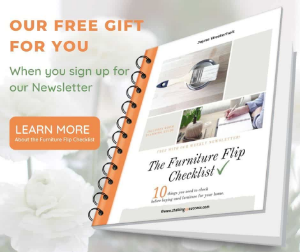What action is encouraged by the call-to-action button?
Using the details shown in the screenshot, provide a comprehensive answer to the question.

The call-to-action button at the bottom of the image encourages viewers to 'LEARN MORE' about the offer, which suggests that they should explore the resource further to gain more information about the checklist and how it can benefit them.